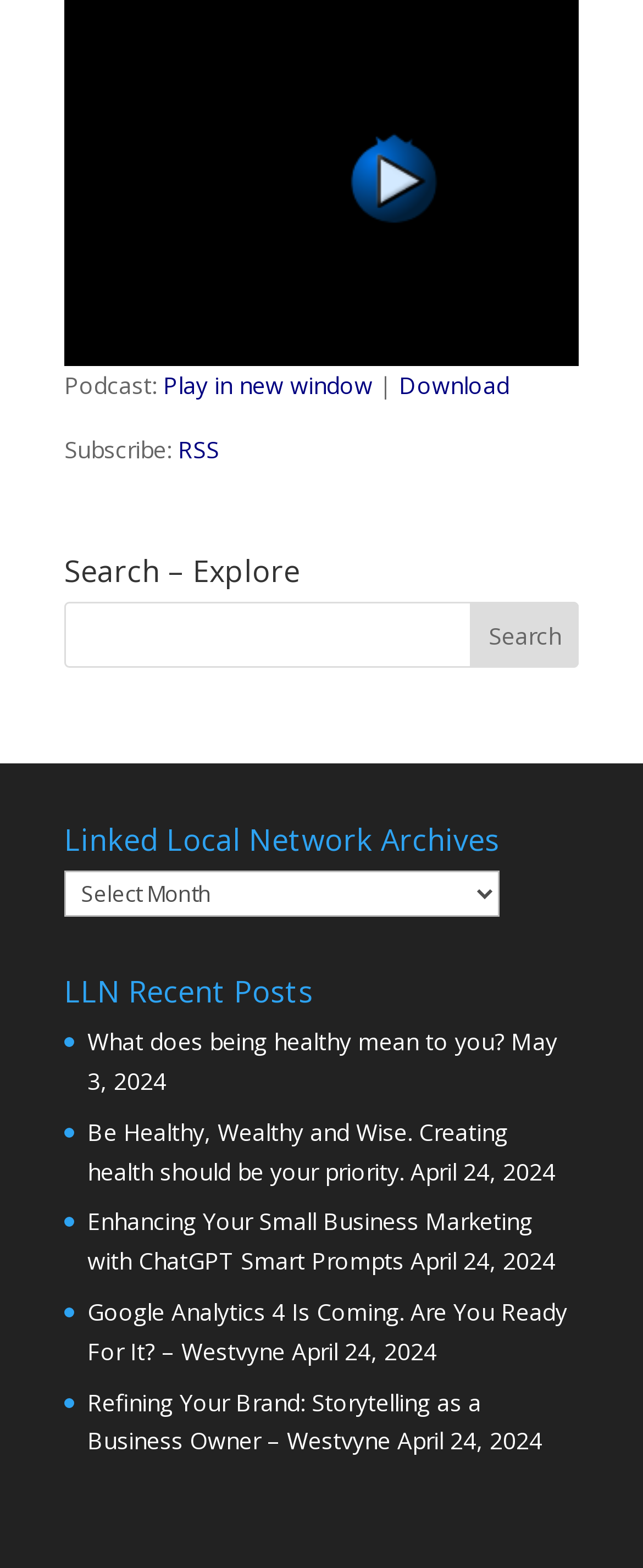Extract the bounding box coordinates of the UI element described: "Play in new window". Provide the coordinates in the format [left, top, right, bottom] with values ranging from 0 to 1.

[0.254, 0.236, 0.579, 0.256]